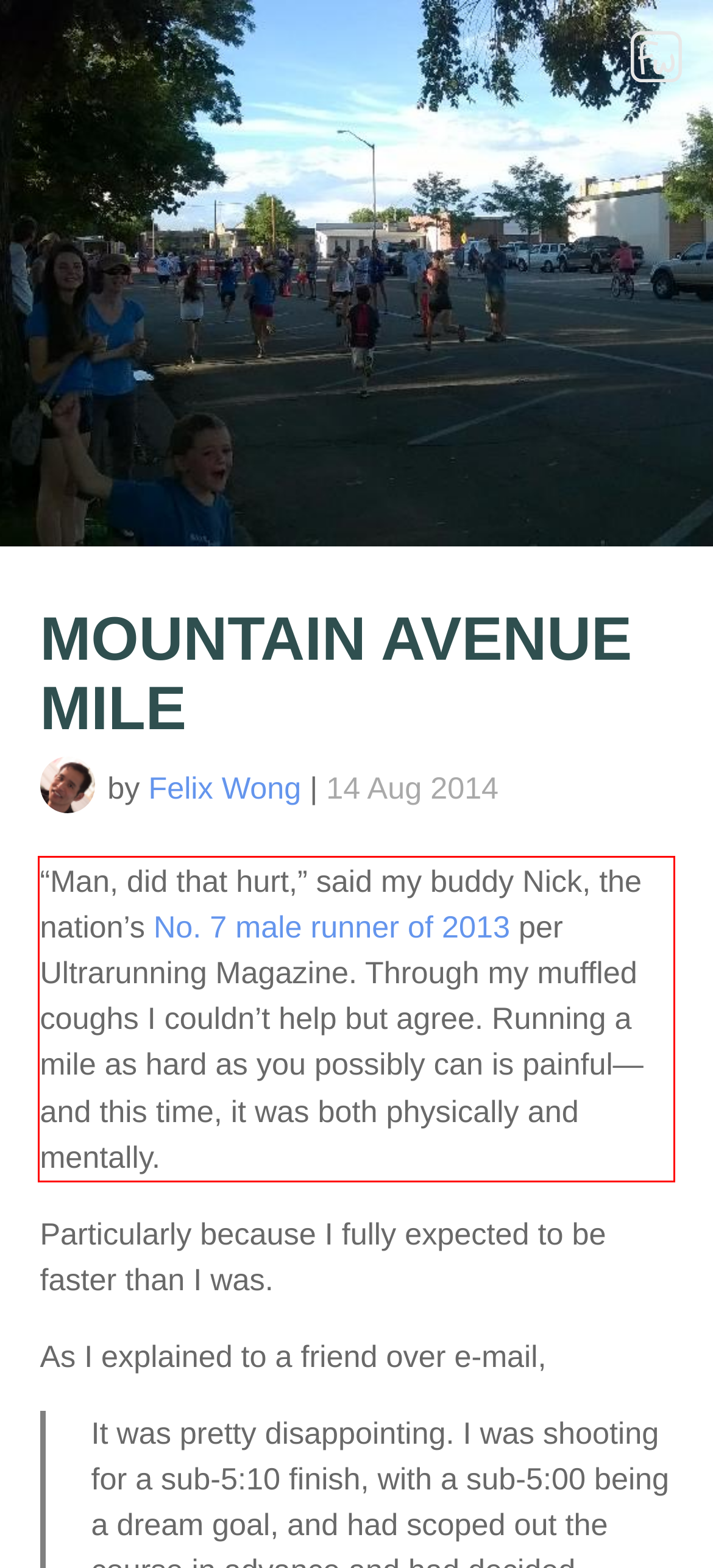Using the provided screenshot of a webpage, recognize and generate the text found within the red rectangle bounding box.

“Man, did that hurt,” said my buddy Nick, the nation’s No. 7 male runner of 2013 per Ultrarunning Magazine. Through my muffled coughs I couldn’t help but agree. Running a mile as hard as you possibly can is painful—and this time, it was both physically and mentally.